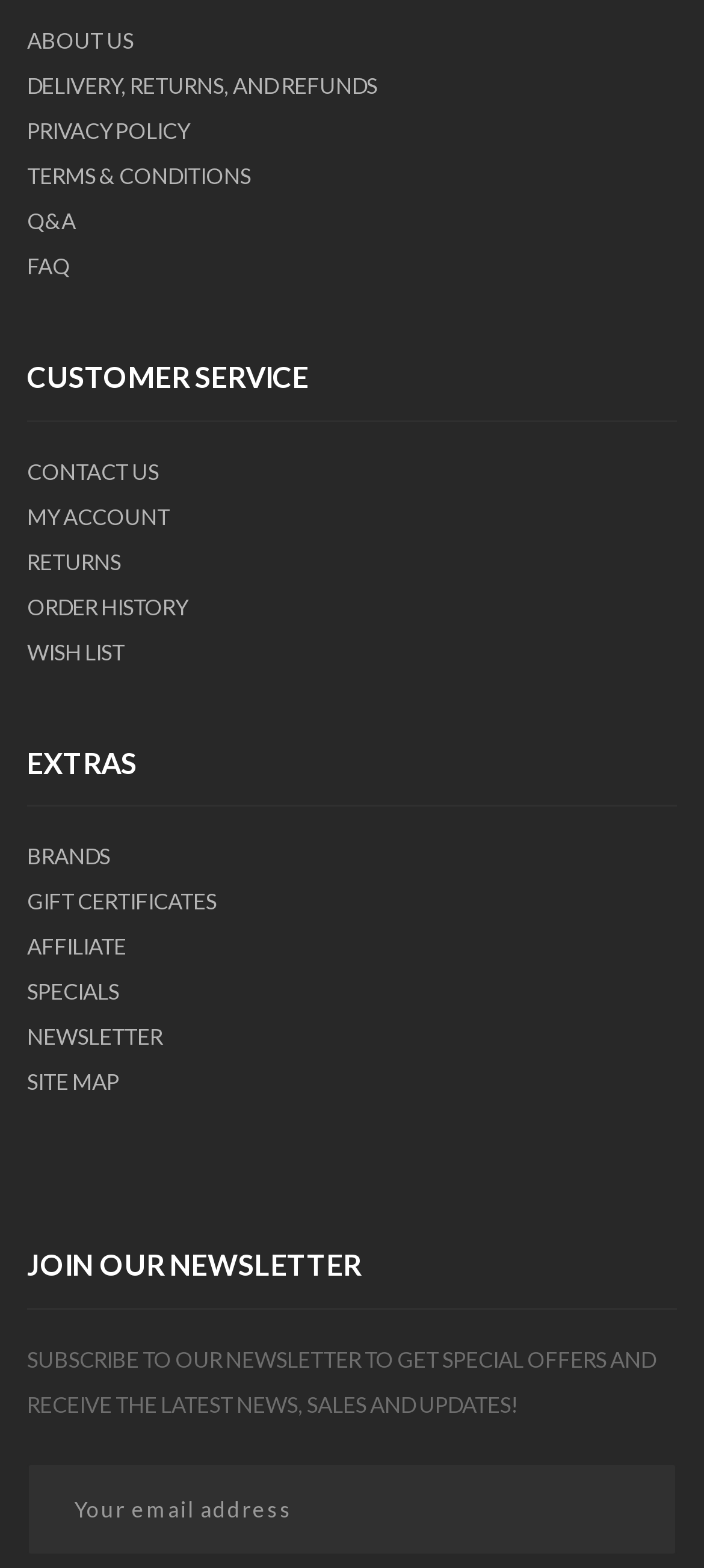What is the topic of the static text above the textbox?
Answer the question with a single word or phrase by looking at the picture.

Newsletter benefits